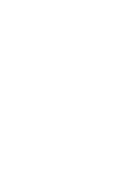What is beneath the icy crust of Europa?
Please answer the question with a single word or phrase, referencing the image.

Salty ocean